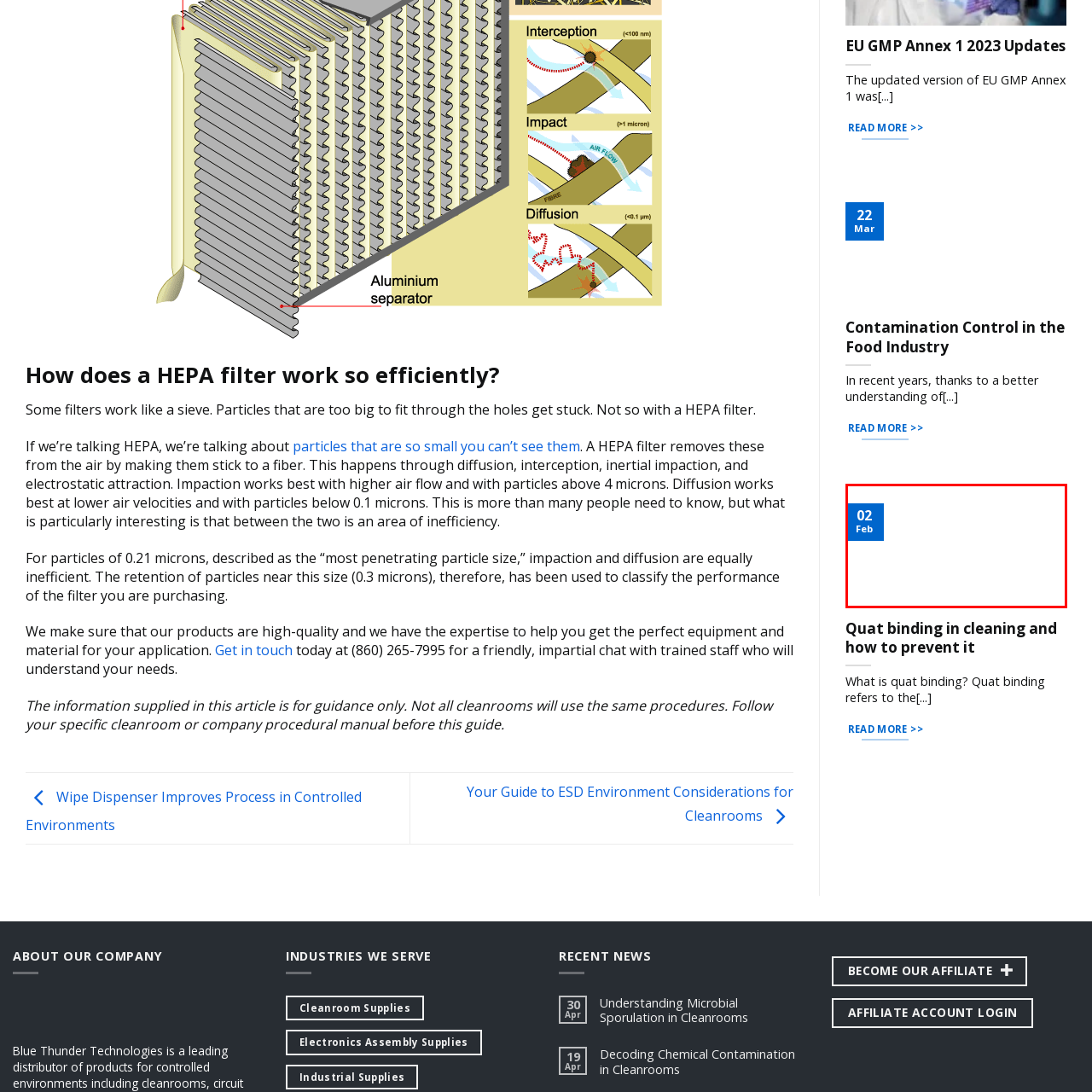What is the purpose of the date label?
Consider the portion of the image within the red bounding box and answer the question as detailed as possible, referencing the visible details.

The caption suggests that the date label serves an informative purpose, likely marking an event or noteworthy publication related to the surrounding content on the webpage, which includes headings and links pertaining to topics such as contamination control and cleanroom practices.